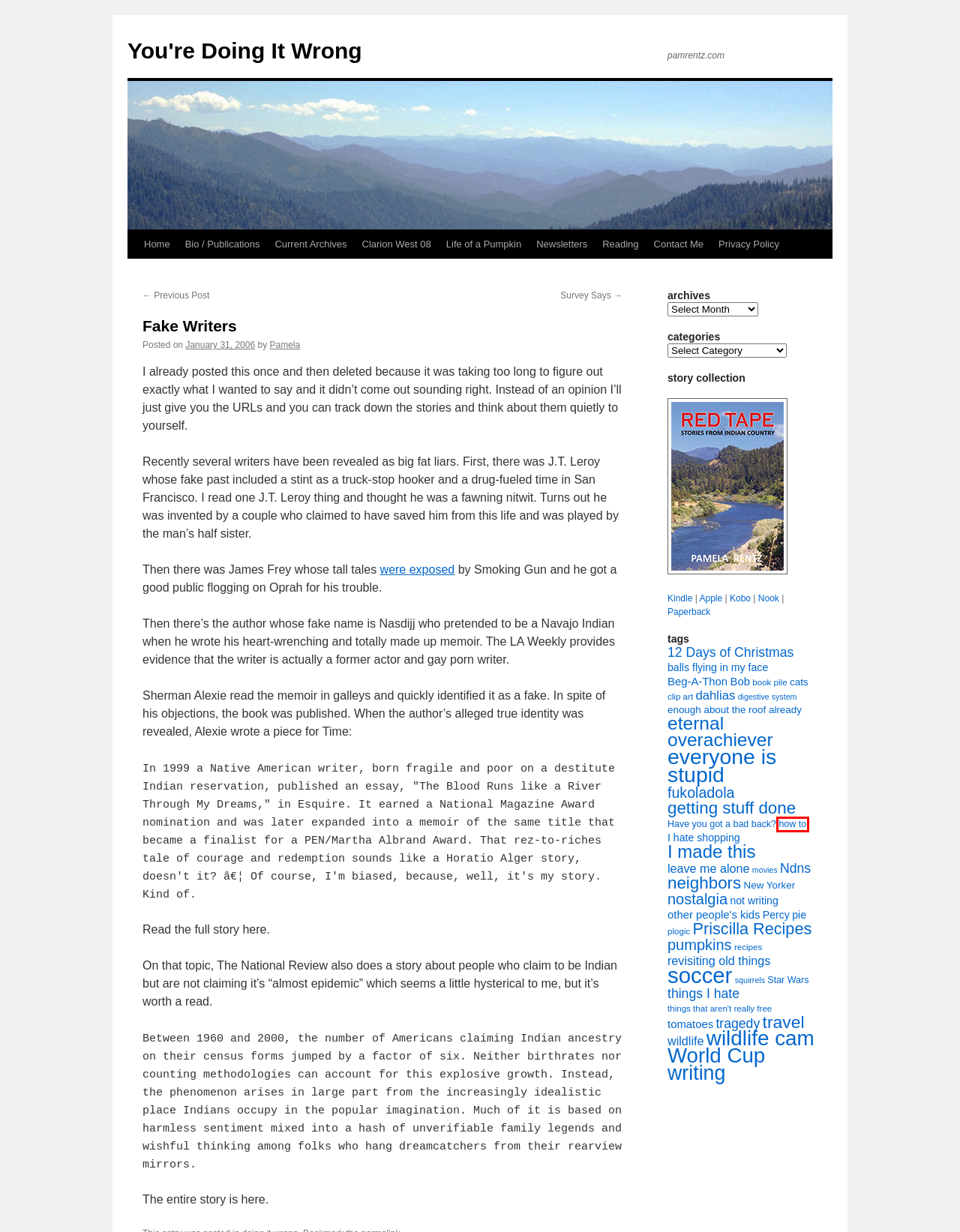You are given a screenshot of a webpage within which there is a red rectangle bounding box. Please choose the best webpage description that matches the new webpage after clicking the selected element in the bounding box. Here are the options:
A. Ndns | You're Doing It Wrong
B. recipes | You're Doing It Wrong
C. Pamela | You're Doing It Wrong
D. Archives | You're Doing It Wrong
E. fukoladola | You're Doing It Wrong
F. Have you got a bad back? | You're Doing It Wrong
G. how to | You're Doing It Wrong
H. things I hate | You're Doing It Wrong

G